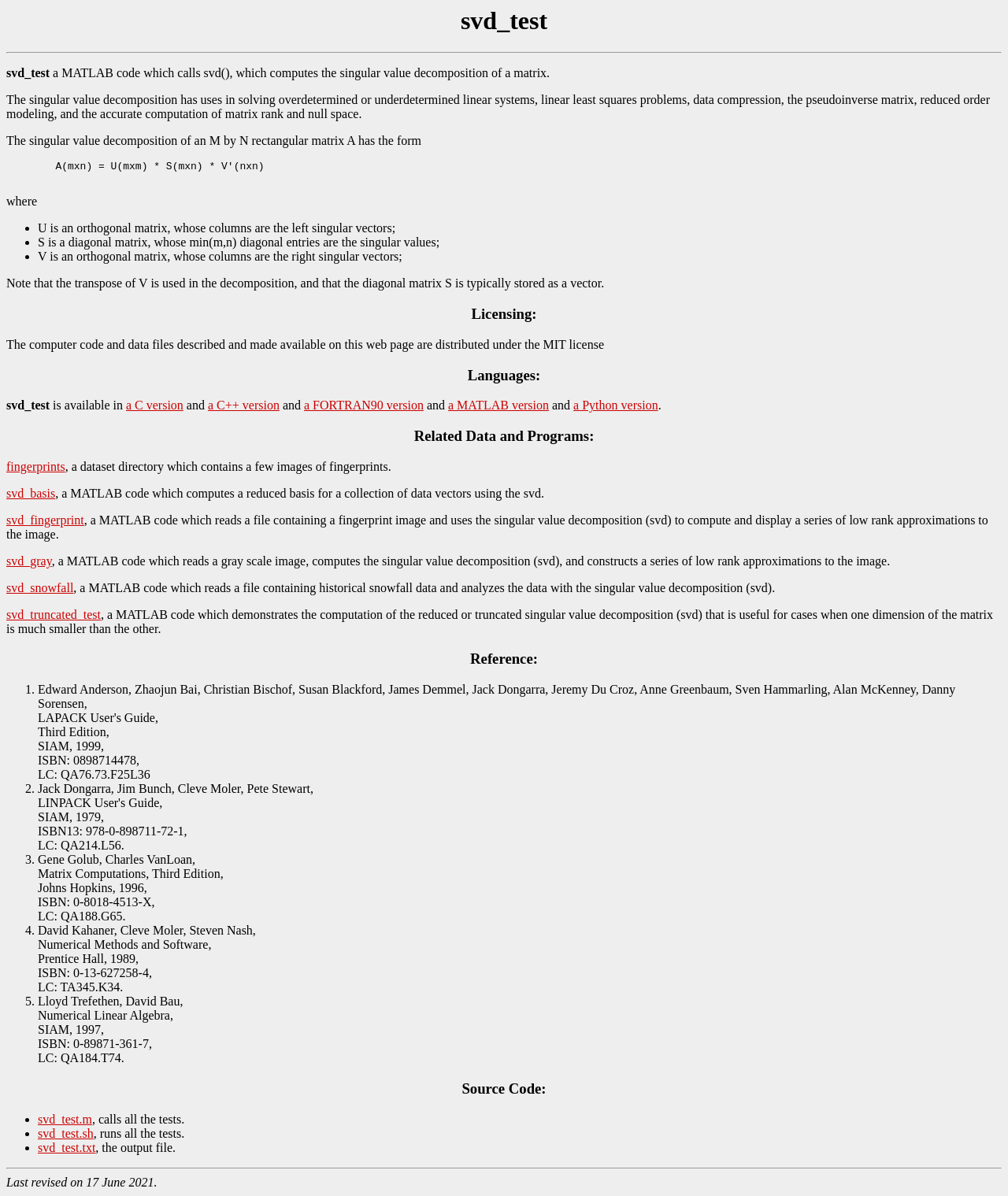Give a one-word or phrase response to the following question: Who are the authors of the book 'Numerical Linear Algebra'?

Lloyd Trefethen and David Bau